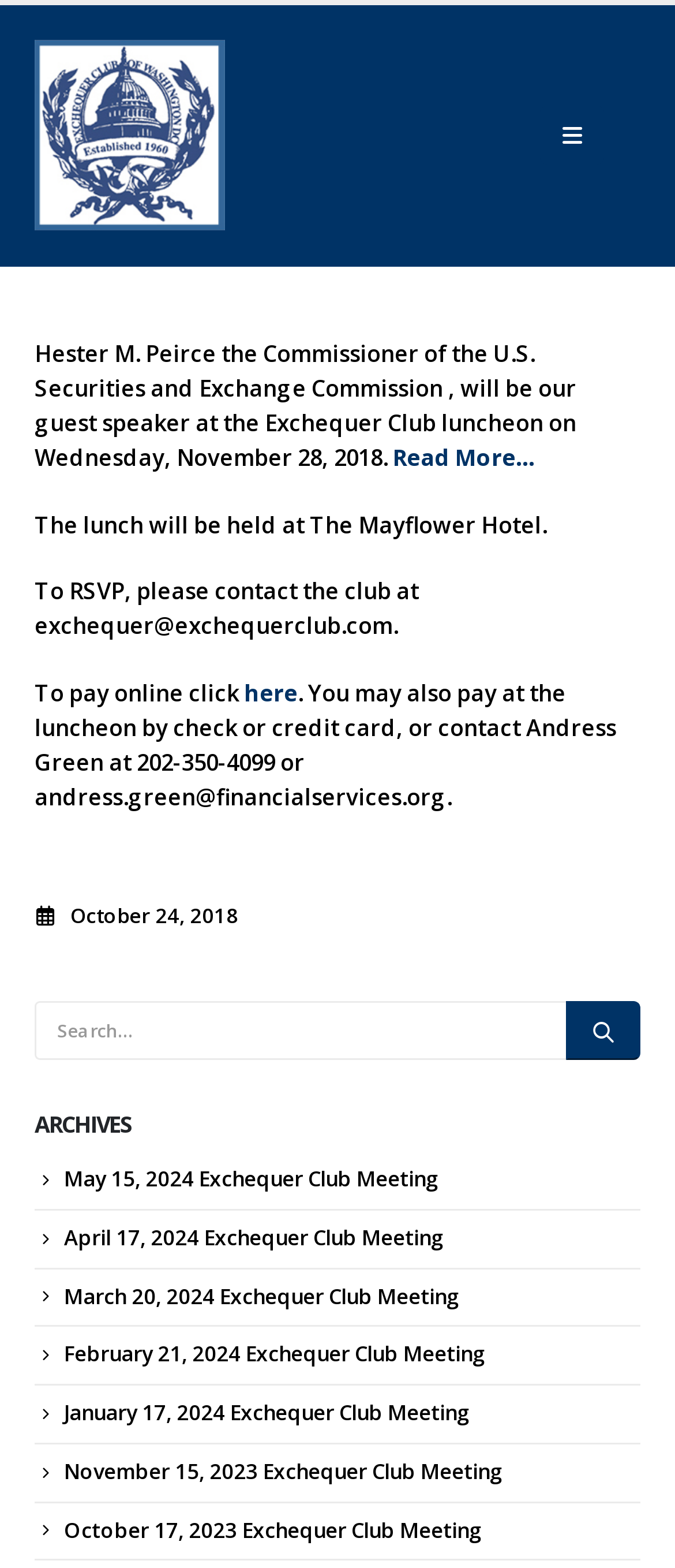Find the bounding box coordinates of the element to click in order to complete this instruction: "View archives of past meetings". The bounding box coordinates must be four float numbers between 0 and 1, denoted as [left, top, right, bottom].

[0.051, 0.707, 0.949, 0.727]